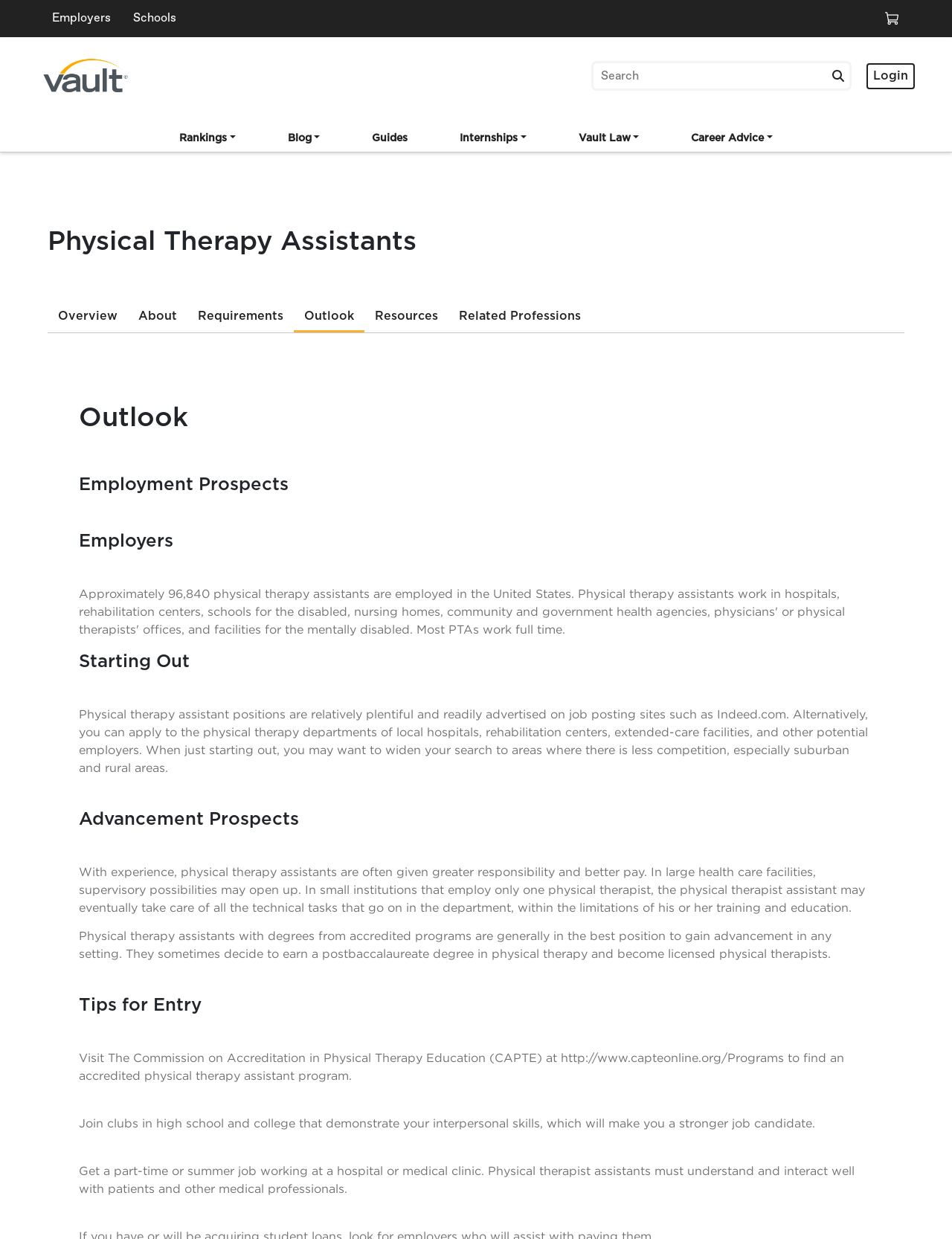Create a full and detailed caption for the entire webpage.

The webpage is about physical therapy assistants, specifically their outlook. At the top, there are several links, including "Employers", "Schools", and a logo. Below the links, there is a search bar and a login button. 

To the right of the search bar, there is a tab list with six tabs: "Rankings", "Blog", "Guides", "Internships", "Vault Law", and "Career Advice". 

Below the tab list, there is a heading "Physical Therapy Assistants" followed by a separator line. Underneath, there is another tab list with six tabs: "Overview", "About", "Requirements", "Outlook", "Resources", and "Related Professions". The "Outlook" tab is currently selected.

The main content of the page is about the outlook for physical therapy assistants. There are several headings, including "Employment Prospects", "Employers", "Starting Out", "Advancement Prospects", and "Tips for Entry". Under each heading, there is a paragraph of text providing information and advice. For example, under "Starting Out", the text advises physical therapy assistants to widen their job search to areas with less competition, such as suburban and rural areas. Under "Advancement Prospects", the text explains that experienced physical therapy assistants can gain greater responsibility and better pay, and may even have supervisory possibilities.